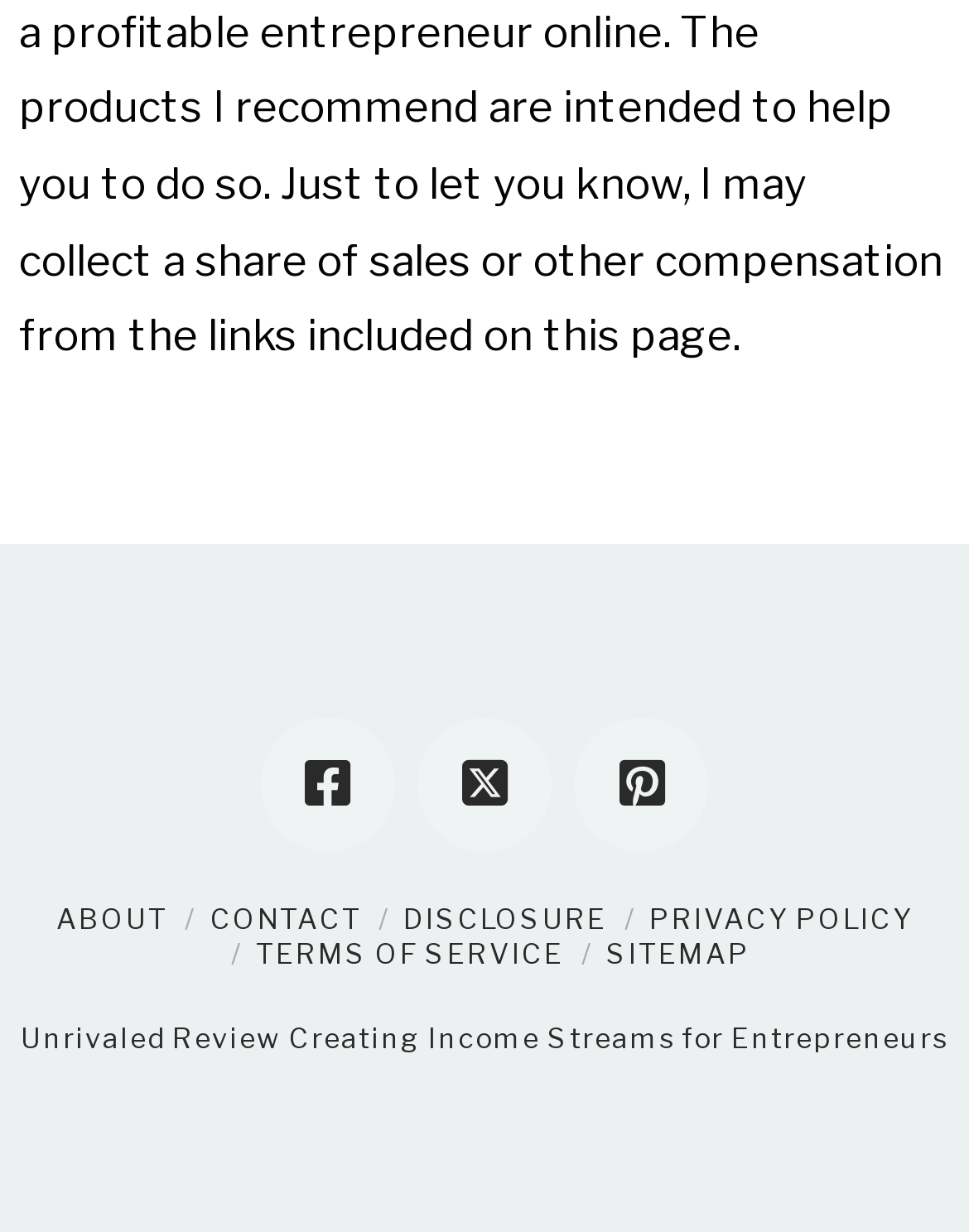What is the topic of the website?
Look at the image and answer the question using a single word or phrase.

Creating Income Streams for Entrepreneurs